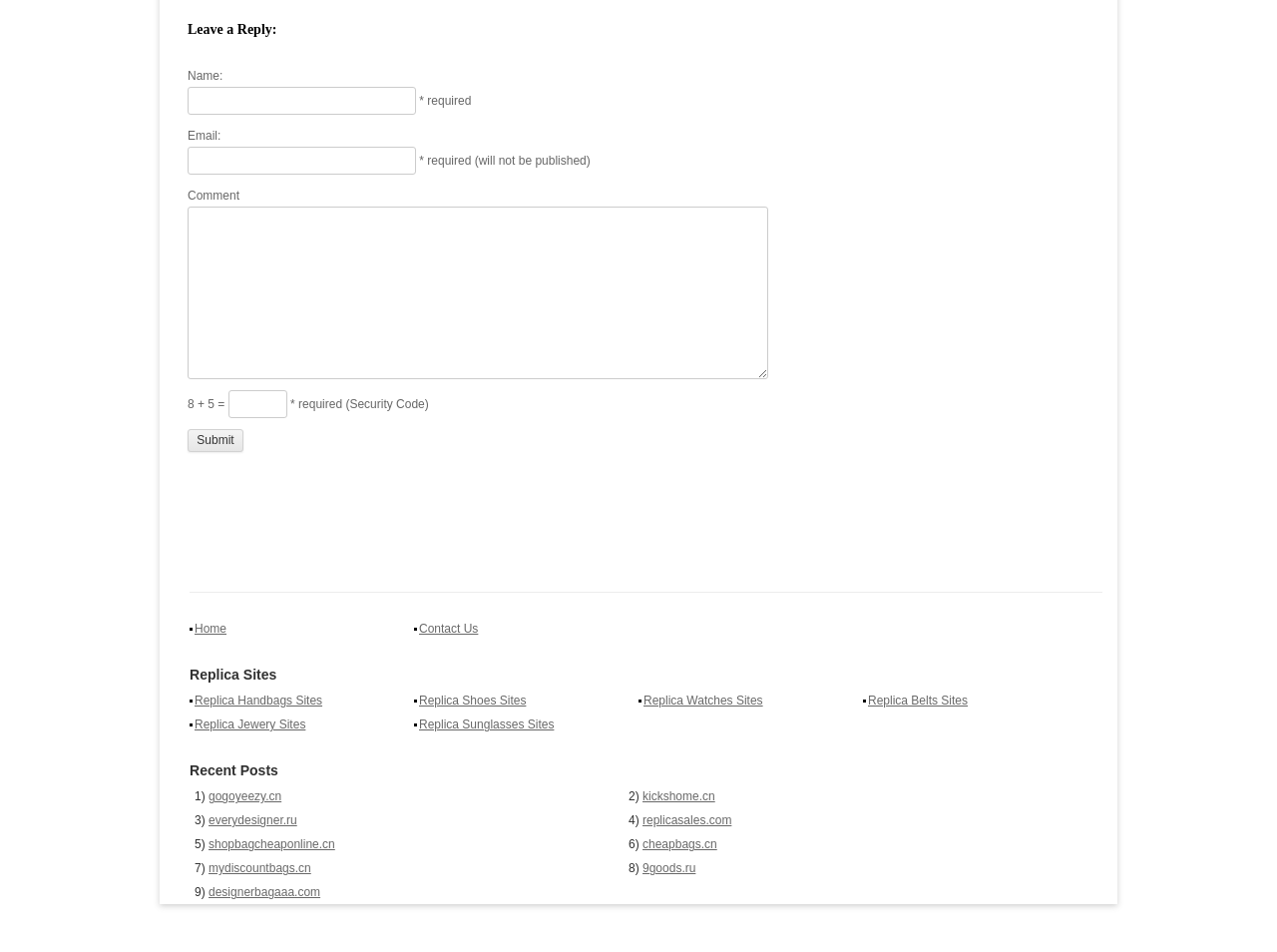Mark the bounding box of the element that matches the following description: "name="submit" value="Submit"".

[0.147, 0.451, 0.191, 0.475]